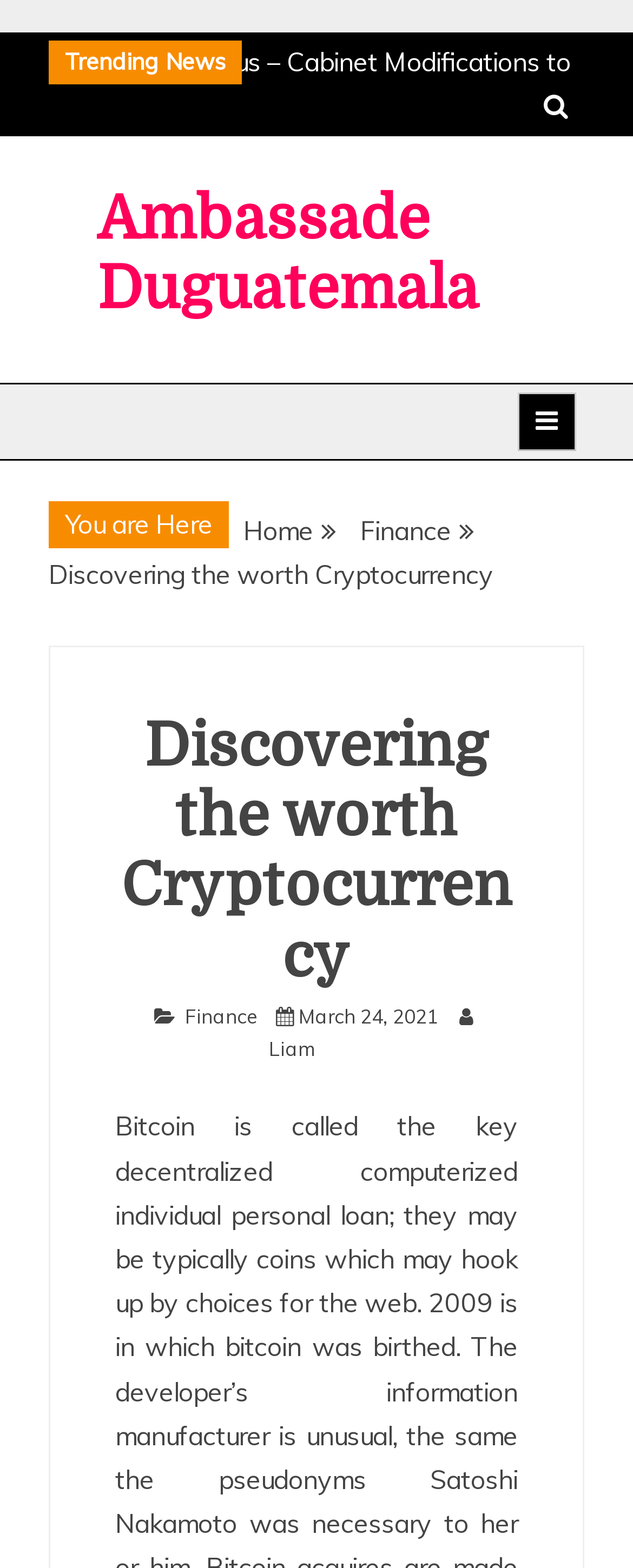Give a one-word or short phrase answer to this question: 
What is the date of the news article?

March 24, 2021